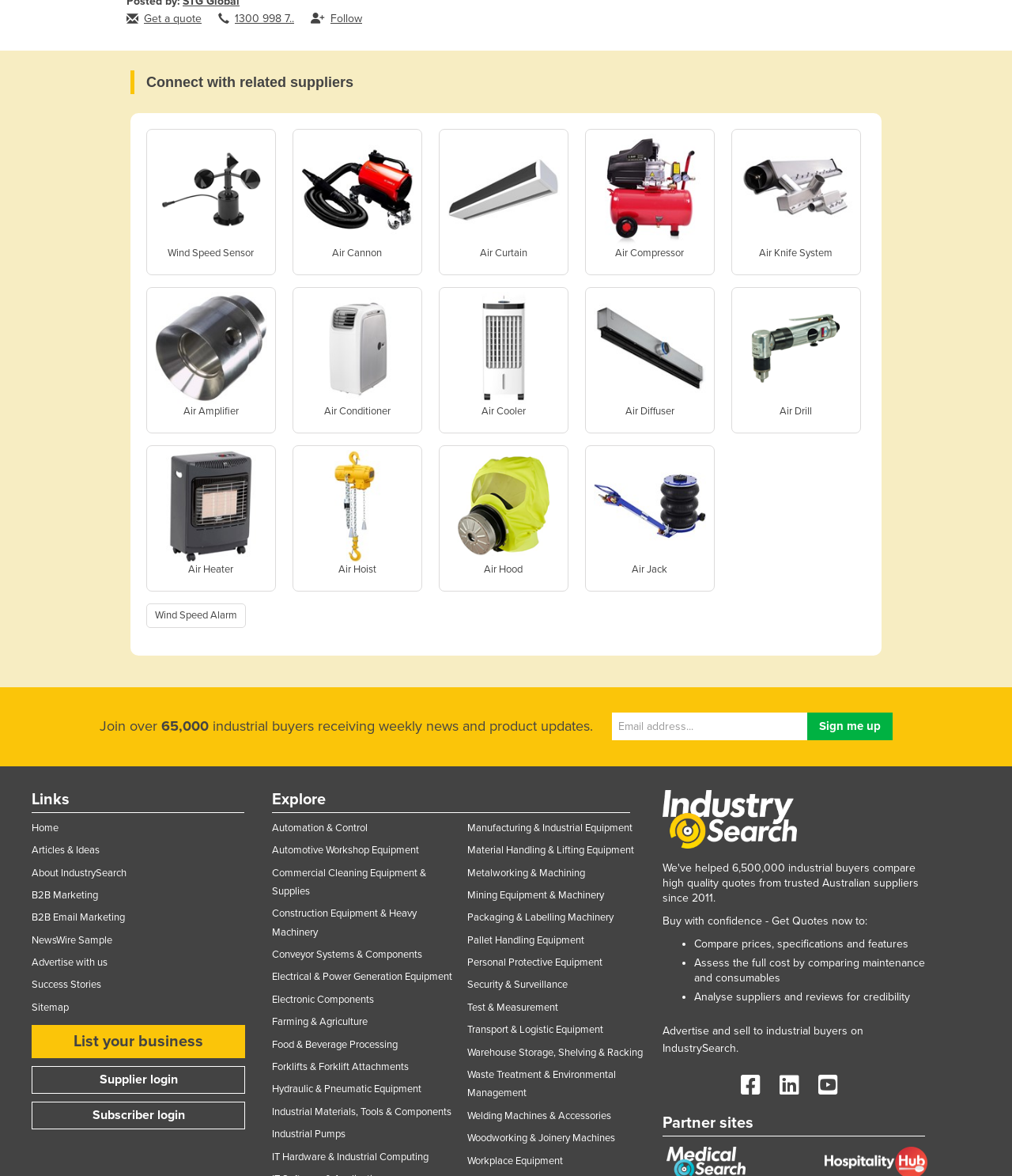Determine the bounding box coordinates for the clickable element required to fulfill the instruction: "Sign me up for the newsletter". Provide the coordinates as four float numbers between 0 and 1, i.e., [left, top, right, bottom].

[0.798, 0.606, 0.882, 0.629]